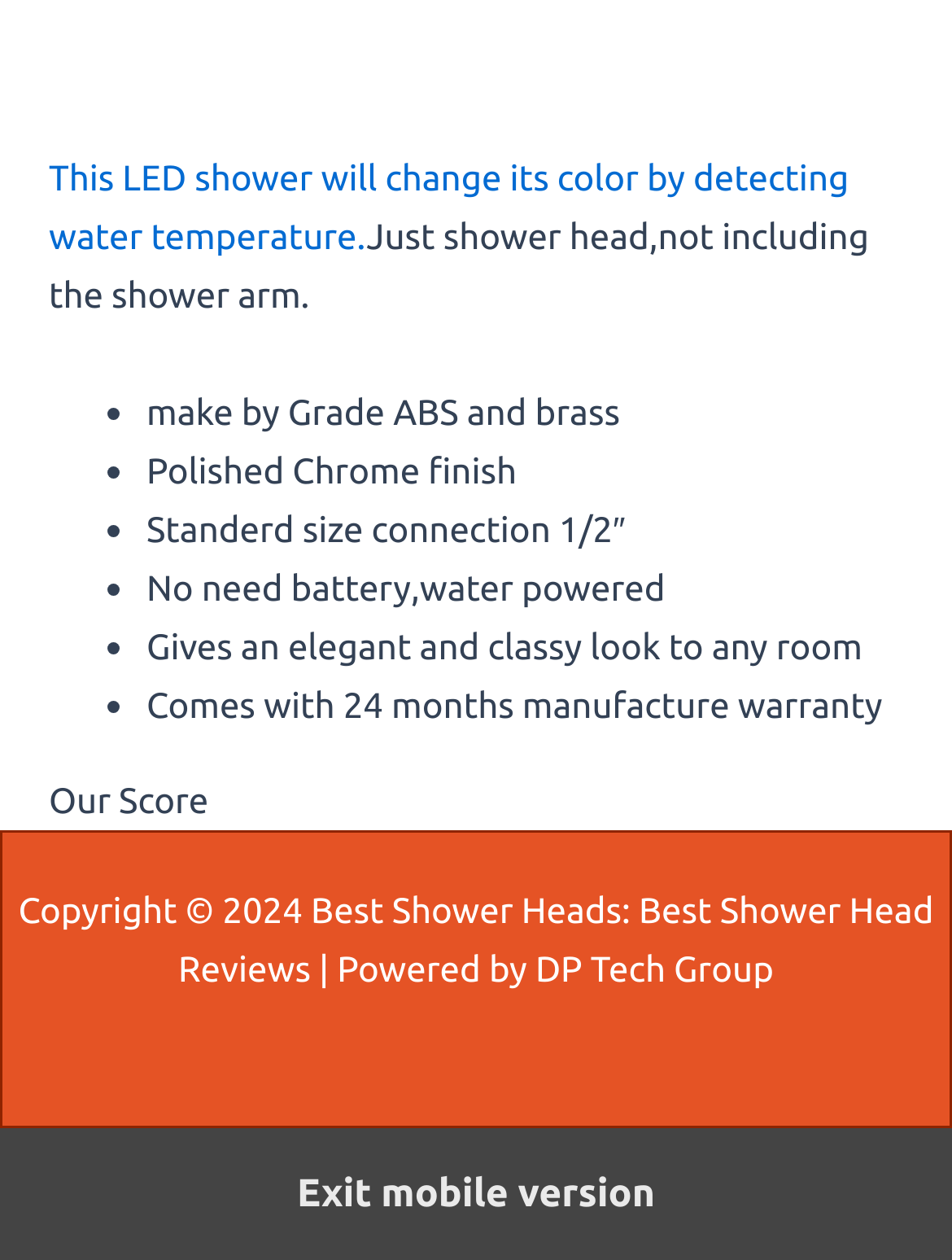Please respond to the question with a concise word or phrase:
What is the power source of the shower head?

Water powered